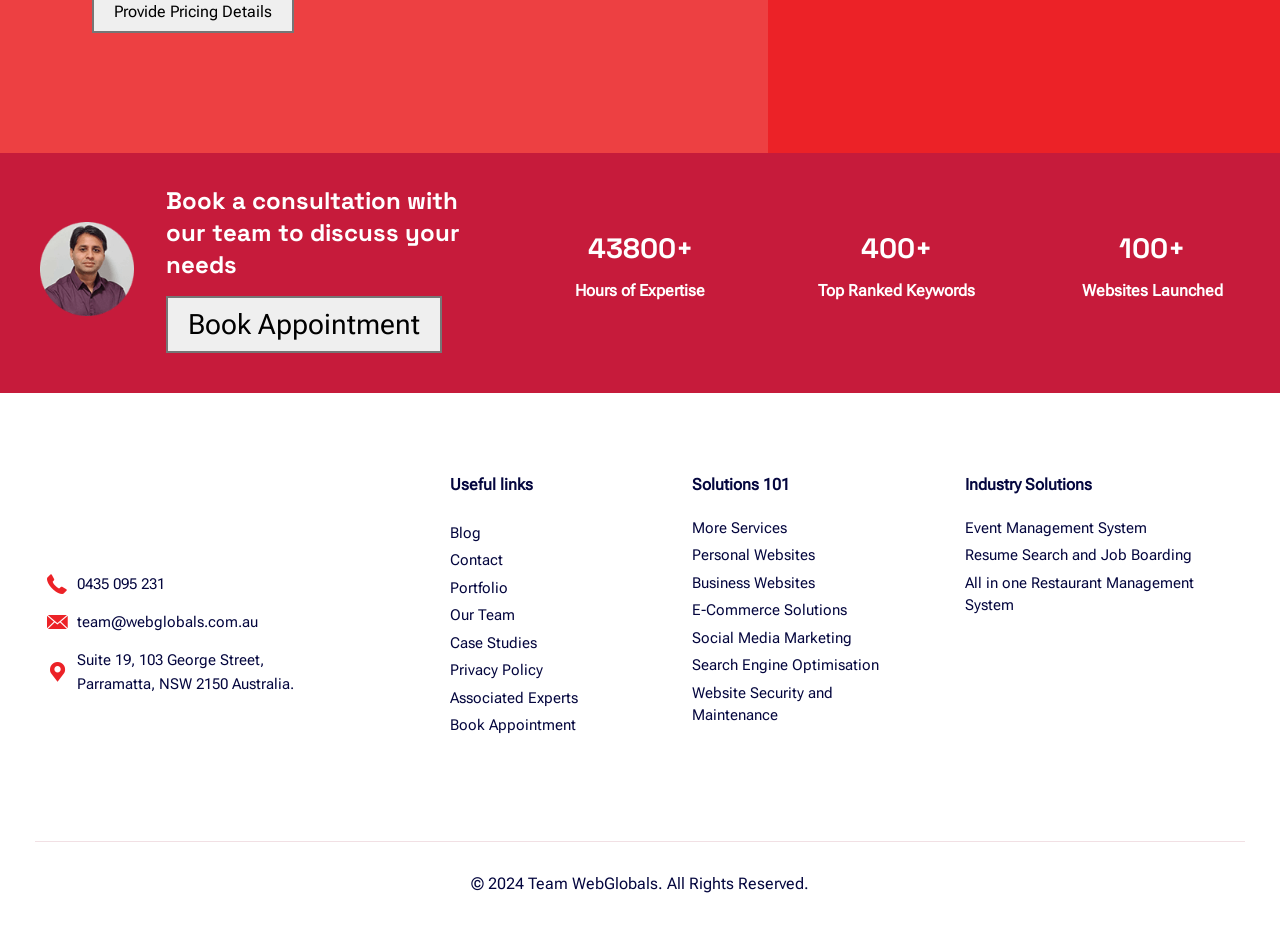Find the bounding box coordinates of the clickable area that will achieve the following instruction: "Book a consultation with the team".

[0.13, 0.324, 0.345, 0.358]